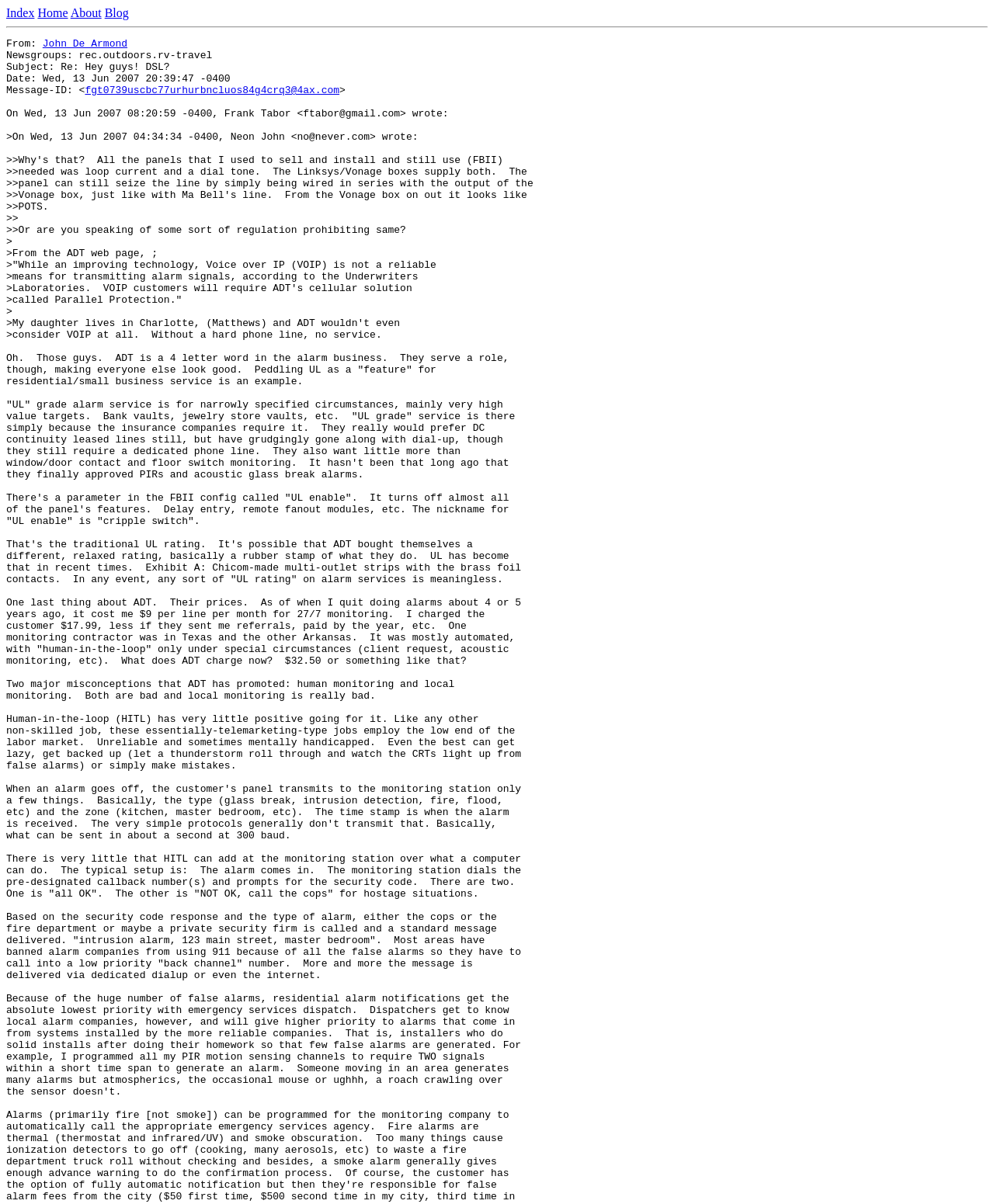What is the first link on the top?
Please provide a single word or phrase as the answer based on the screenshot.

Index